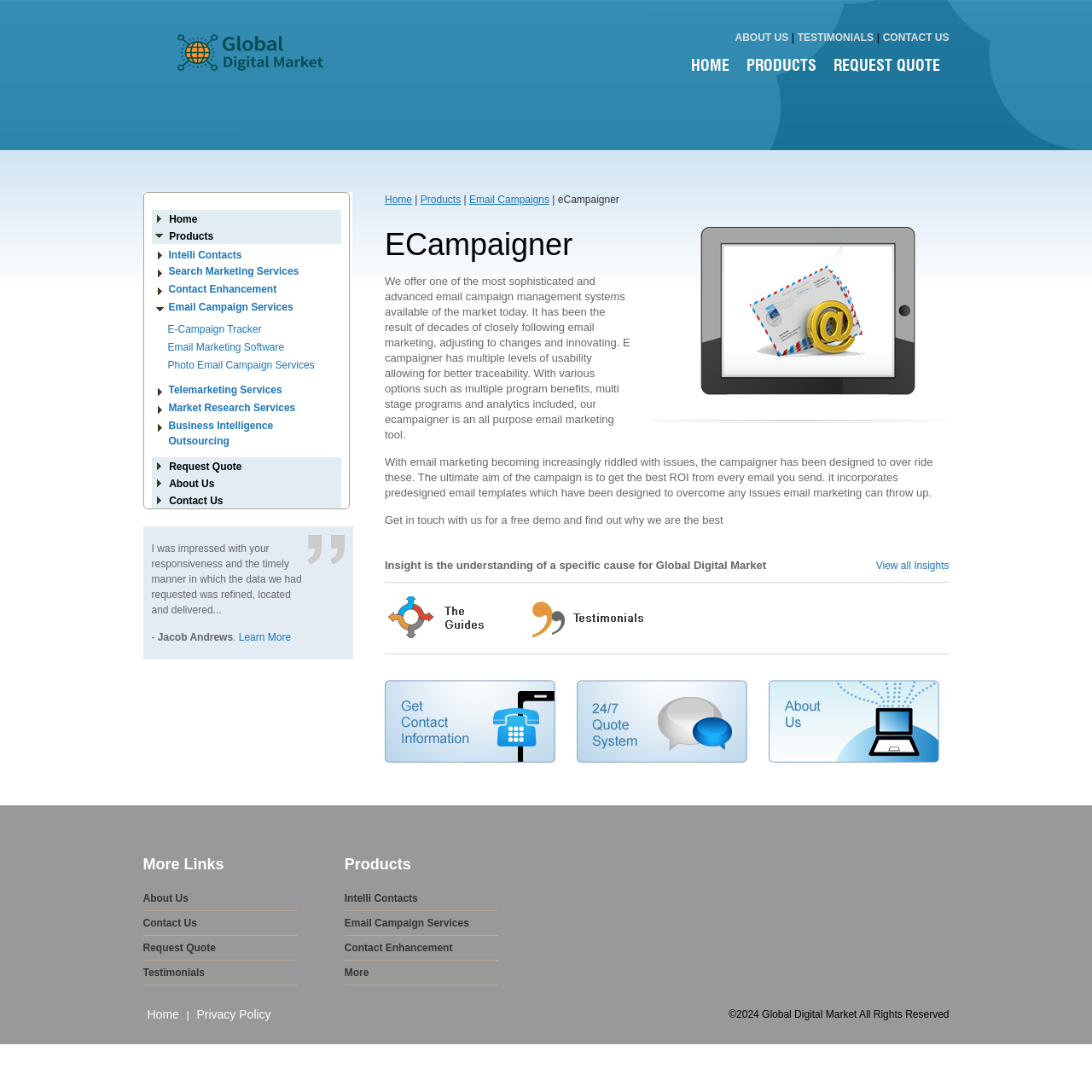Could you highlight the region that needs to be clicked to execute the instruction: "Learn more about testimonials"?

[0.219, 0.578, 0.267, 0.589]